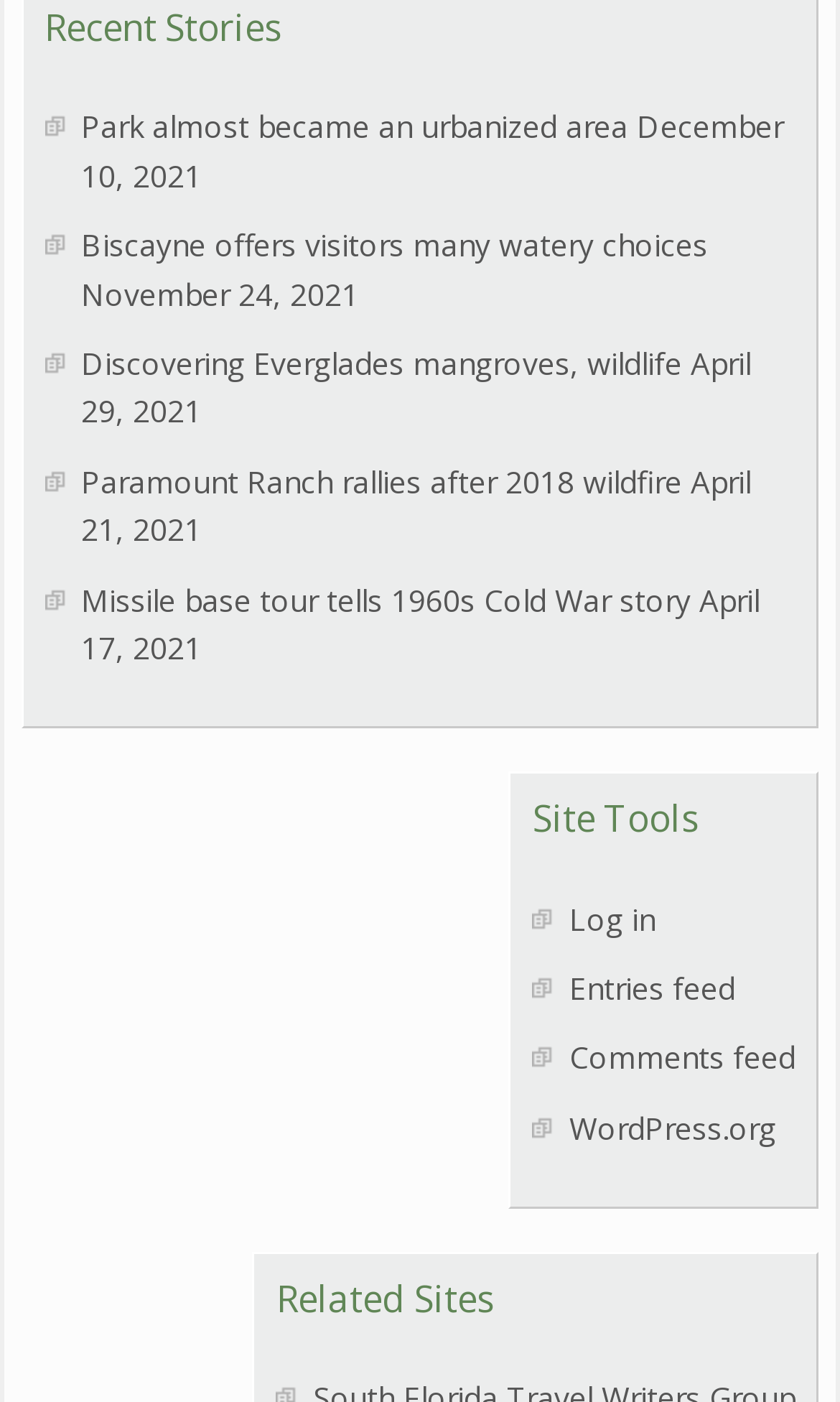Use a single word or phrase to respond to the question:
What is the topic of the story 'Missile base tour tells 1960s Cold War story'?

Cold War